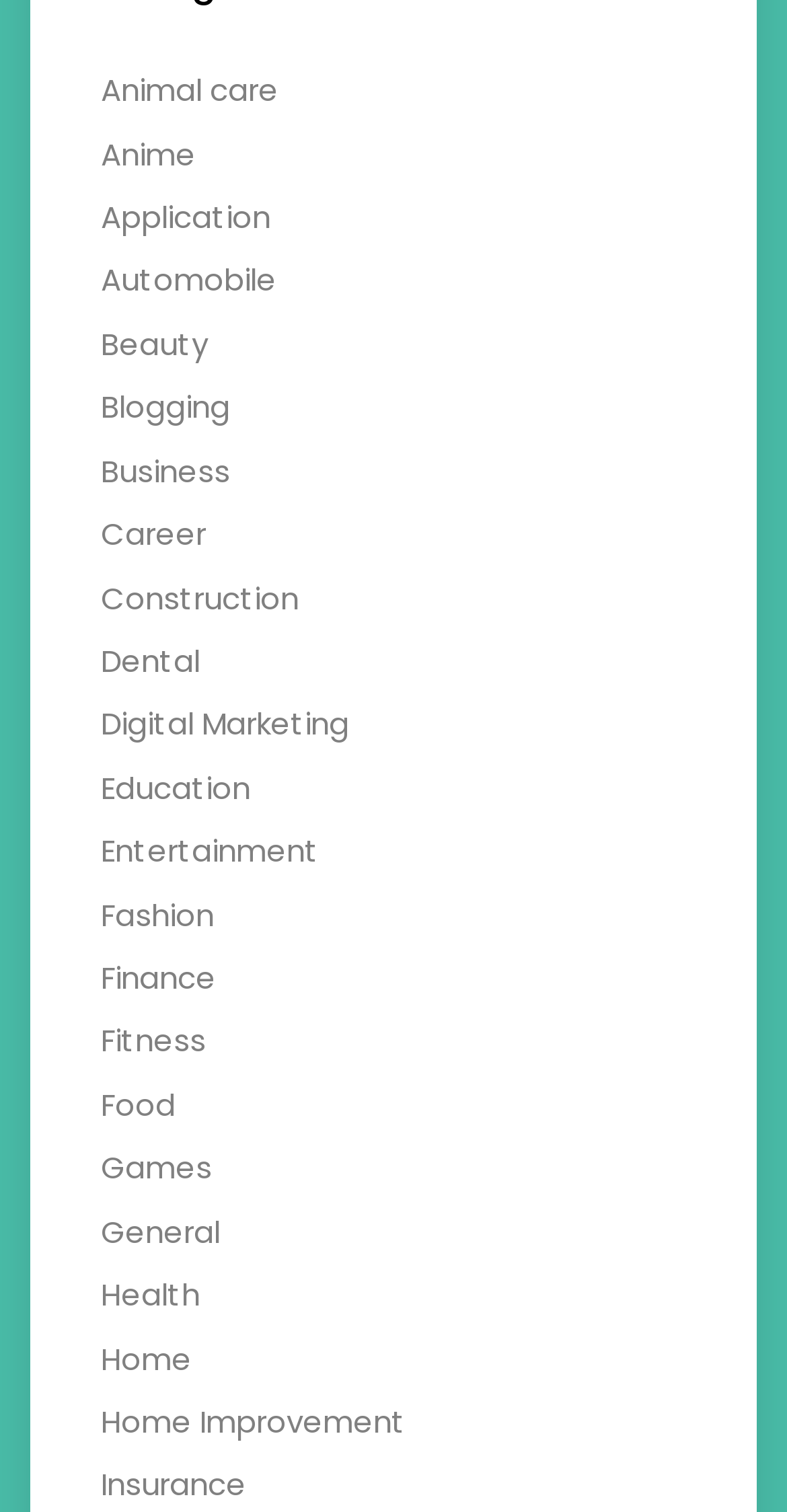What is the first category listed?
Based on the screenshot, provide your answer in one word or phrase.

Animal care